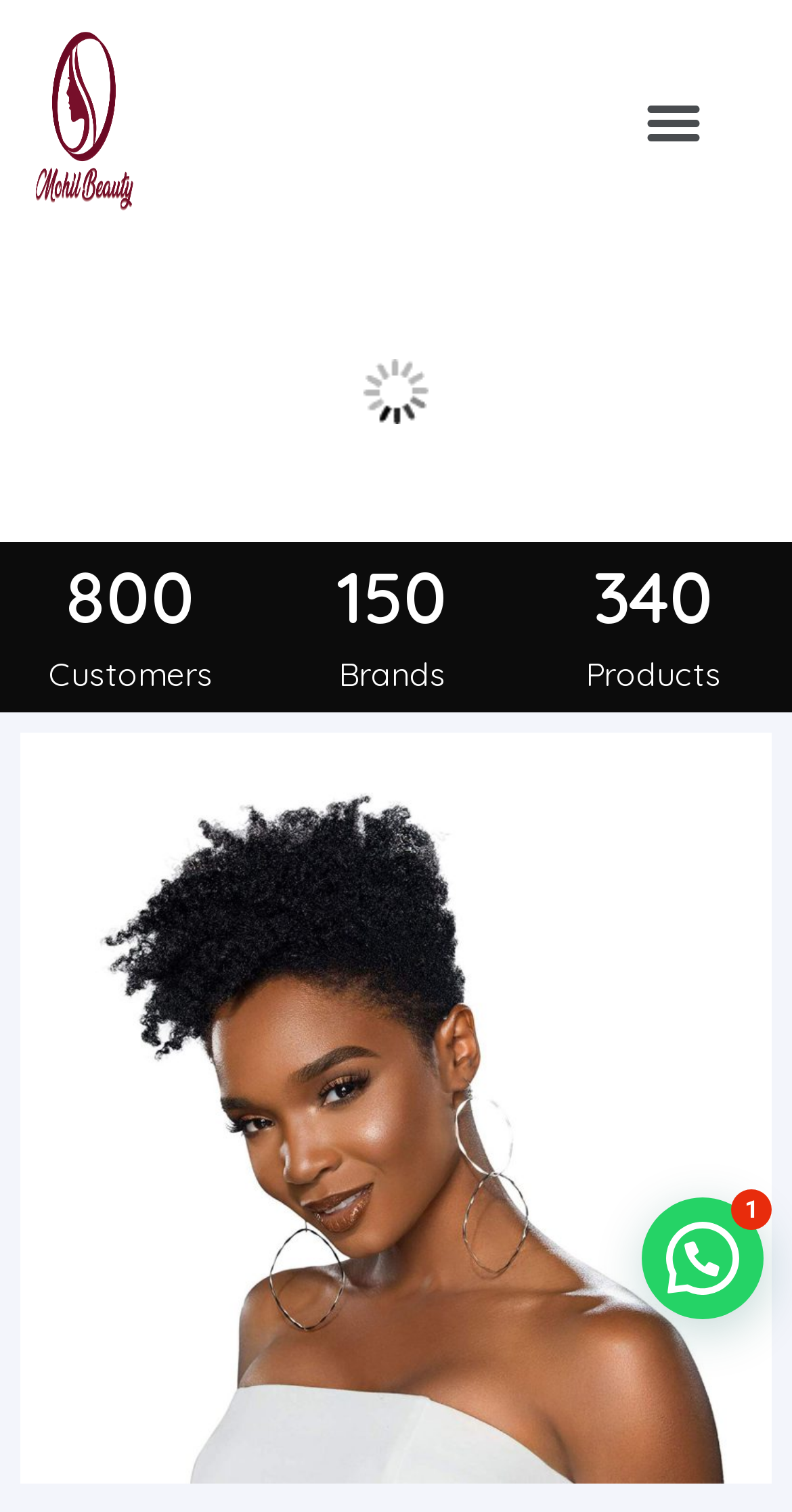How many brands are available?
With the help of the image, please provide a detailed response to the question.

The number of brands available is mentioned in the menu toggle section, which is indicated by the static text '150'.